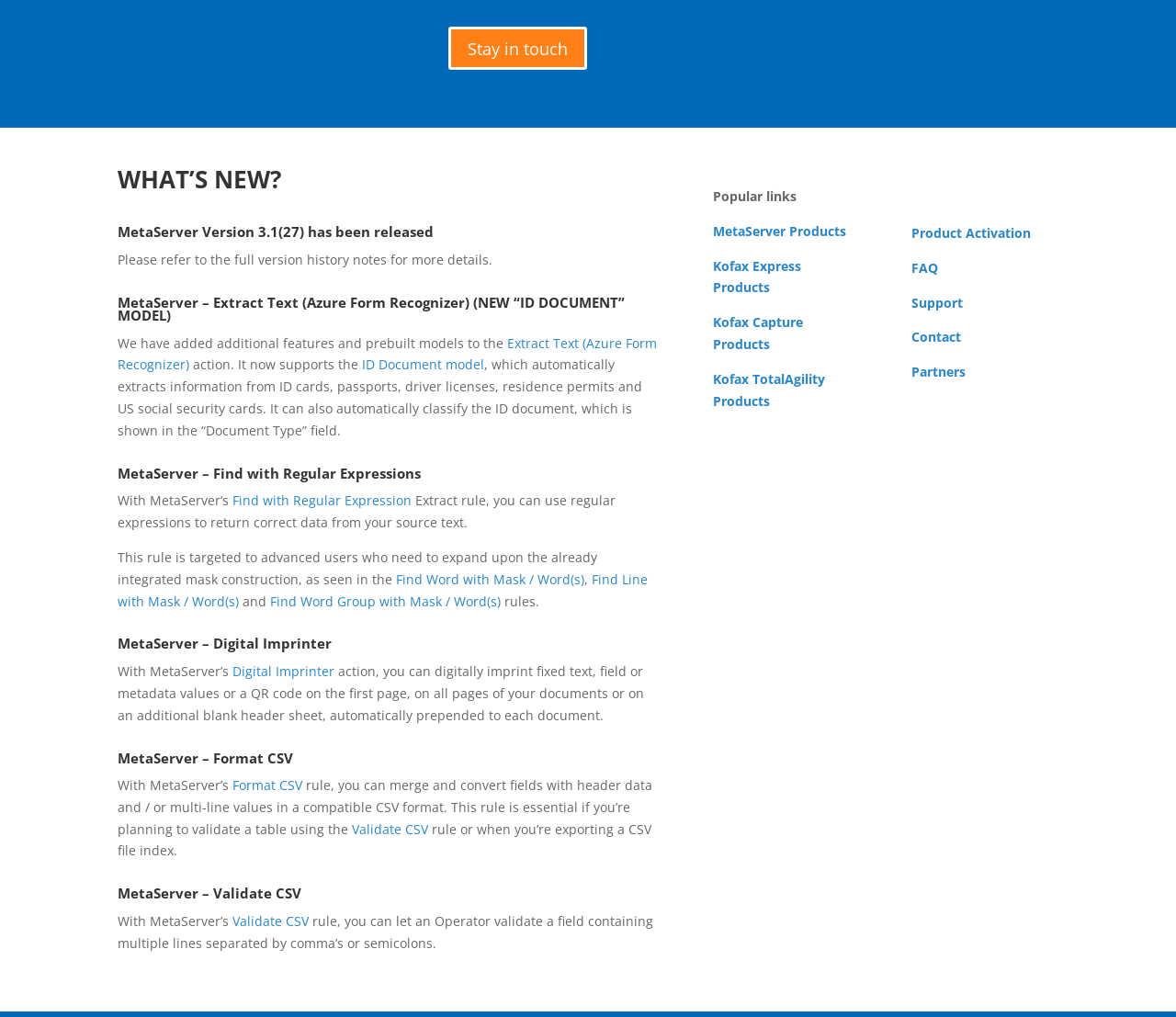Please locate the bounding box coordinates of the element that needs to be clicked to achieve the following instruction: "Search for news". The coordinates should be four float numbers between 0 and 1, i.e., [left, top, right, bottom].

None